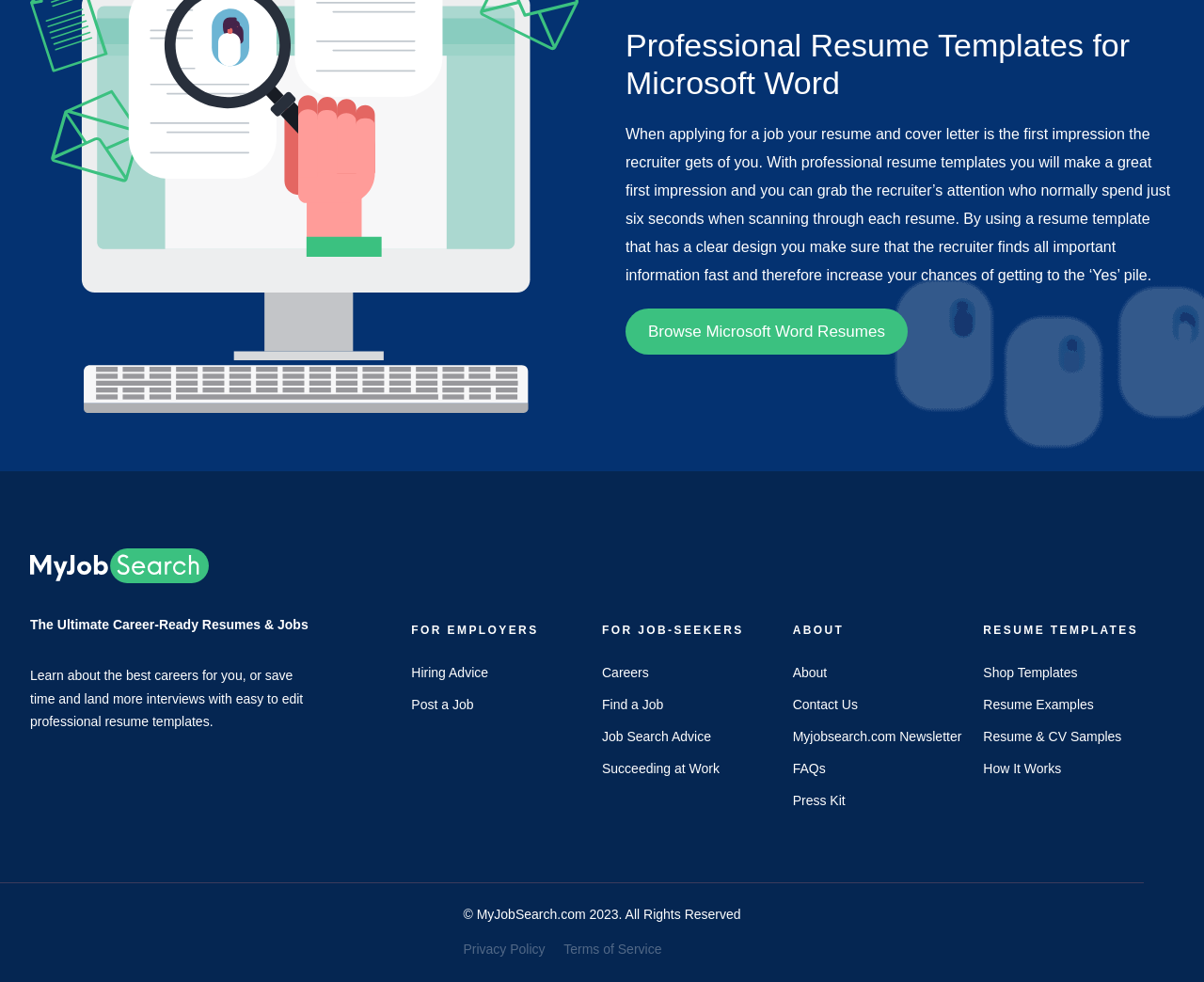Please find the bounding box coordinates (top-left x, top-left y, bottom-right x, bottom-right y) in the screenshot for the UI element described as follows: About

[0.658, 0.677, 0.687, 0.693]